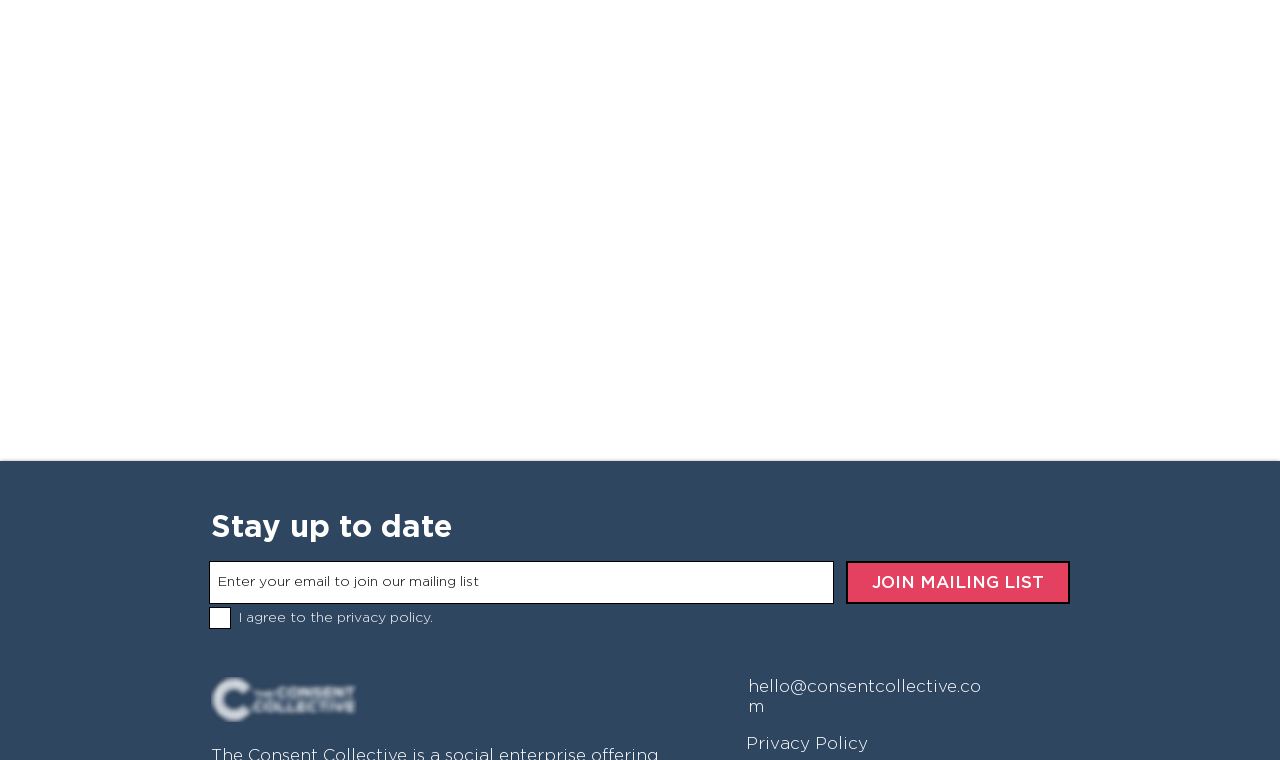Find the bounding box of the element with the following description: "Privacy Policy". The coordinates must be four float numbers between 0 and 1, formatted as [left, top, right, bottom].

None